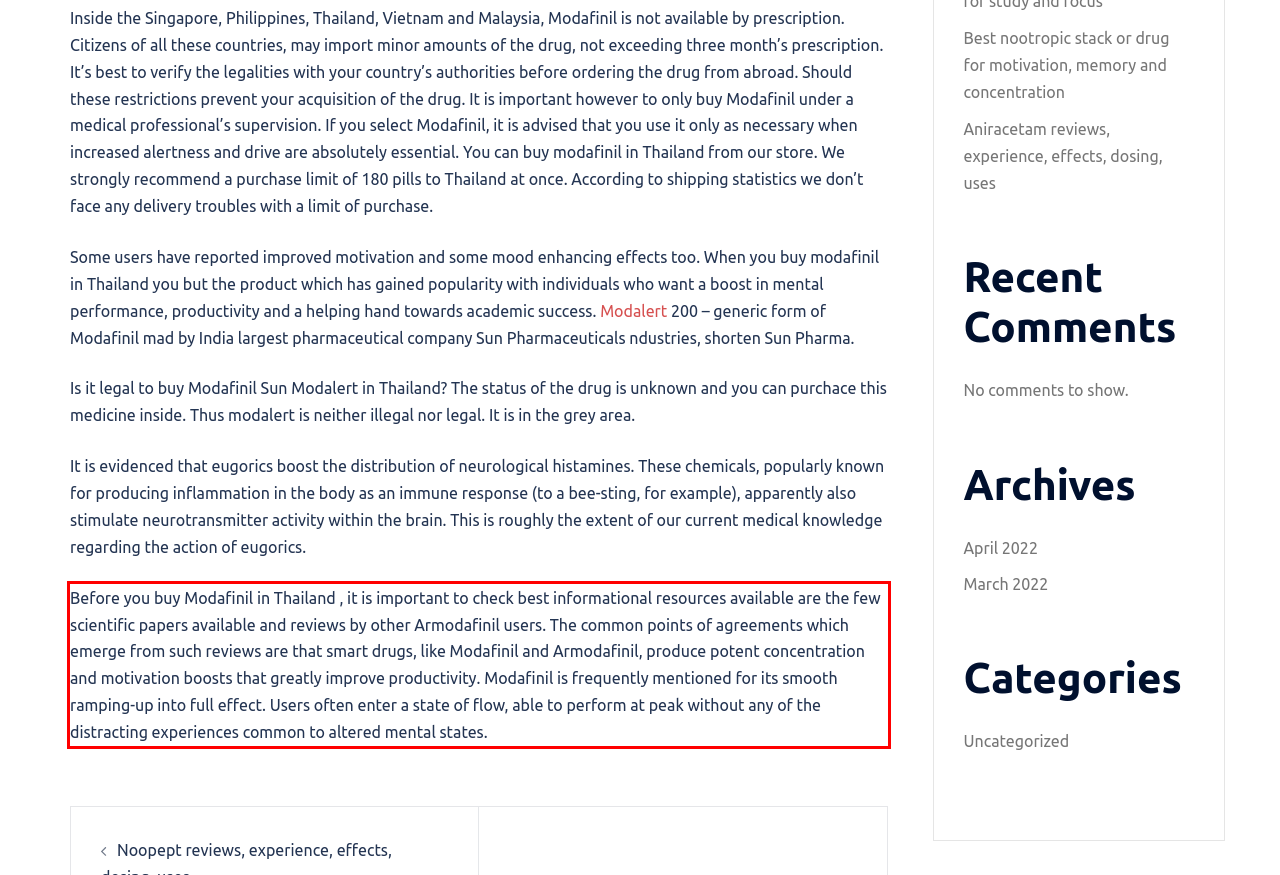Please analyze the screenshot of a webpage and extract the text content within the red bounding box using OCR.

Before you buy Modafinil in Thailand , it is important to check best informational resources available are the few scientific papers available and reviews by other Armodafinil users. The common points of agreements which emerge from such reviews are that smart drugs, like Modafinil and Armodafinil, produce potent concentration and motivation boosts that greatly improve productivity. Modafinil is frequently mentioned for its smooth ramping-up into full effect. Users often enter a state of flow, able to perform at peak without any of the distracting experiences common to altered mental states.